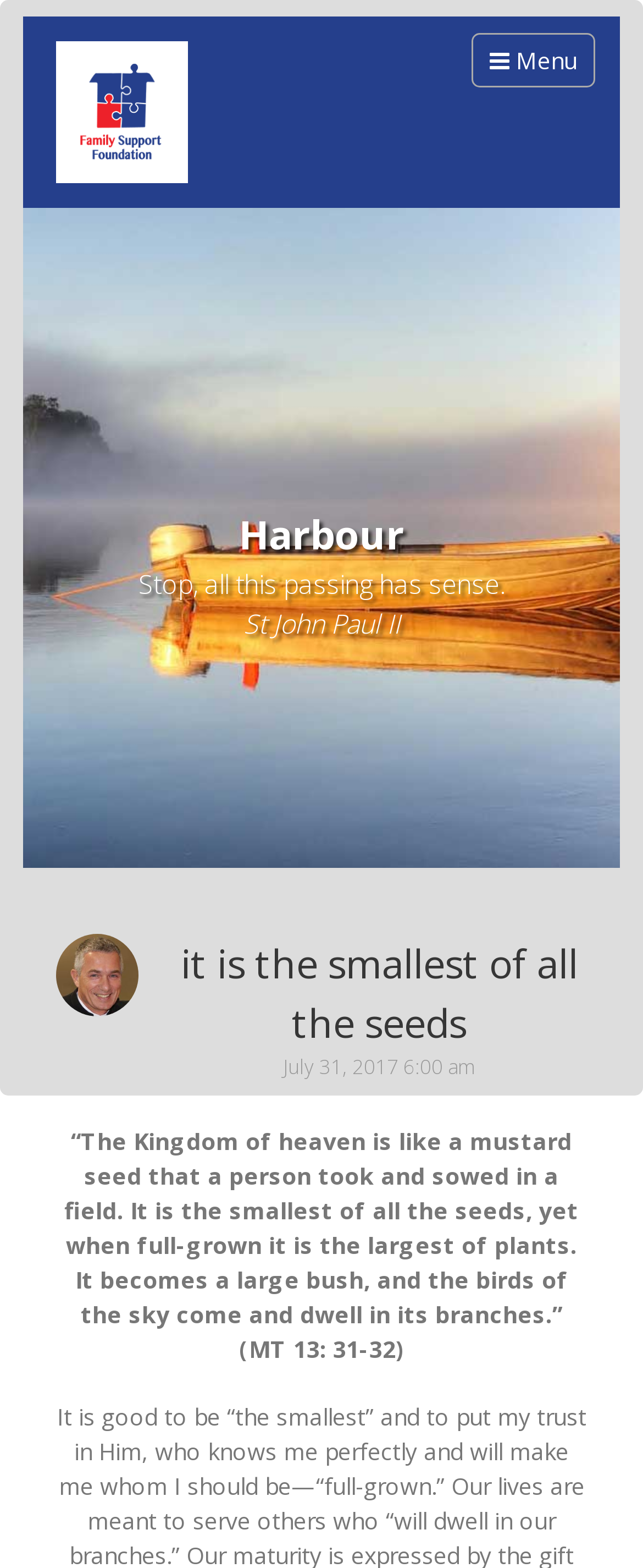What is the quote about?
Using the information from the image, give a concise answer in one word or a short phrase.

The Kingdom of heaven